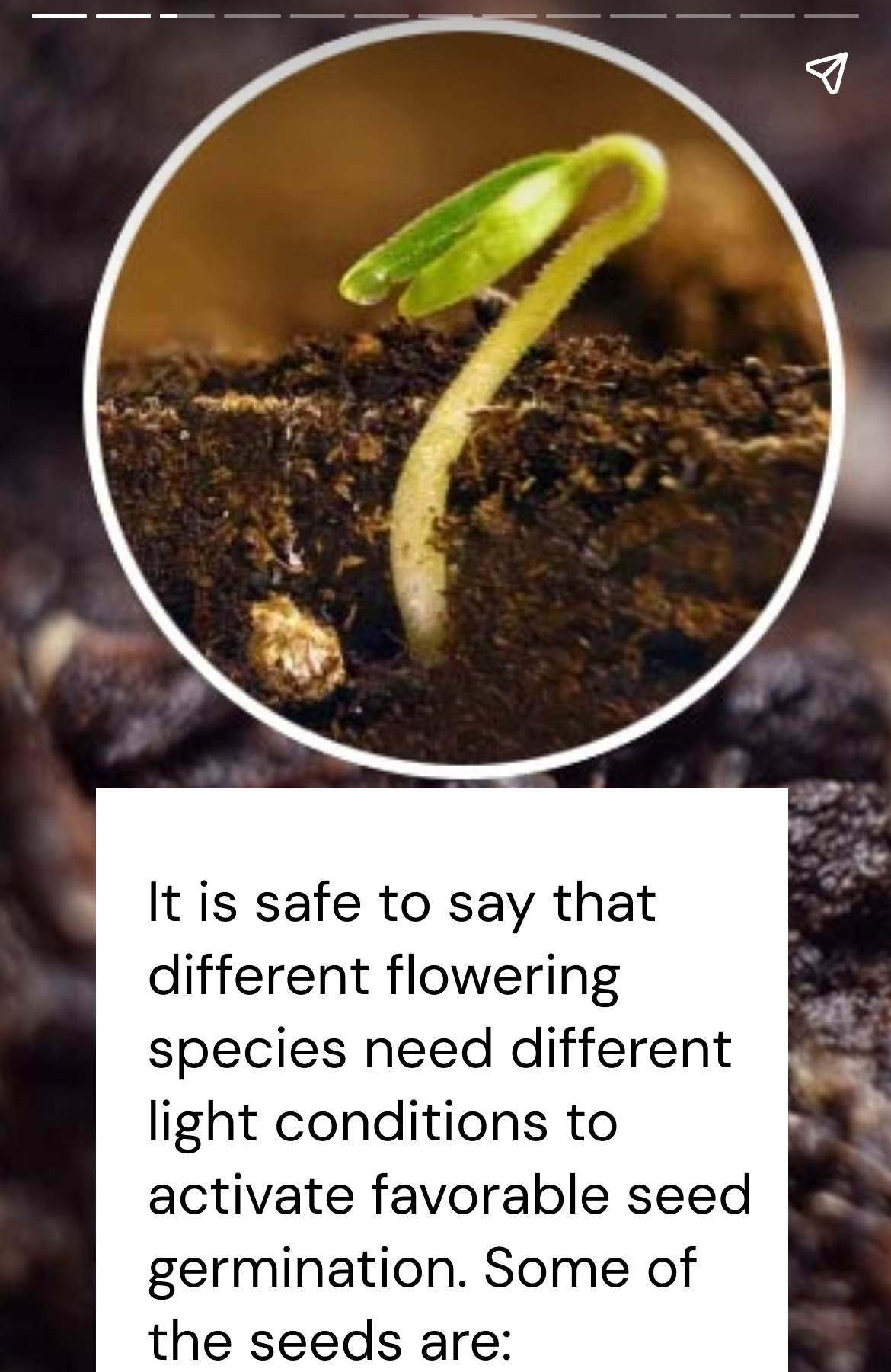Find the bounding box of the UI element described as: "aria-label="Next page"". The bounding box coordinates should be given as four float values between 0 and 1, i.e., [left, top, right, bottom].

[0.923, 0.125, 1.0, 0.981]